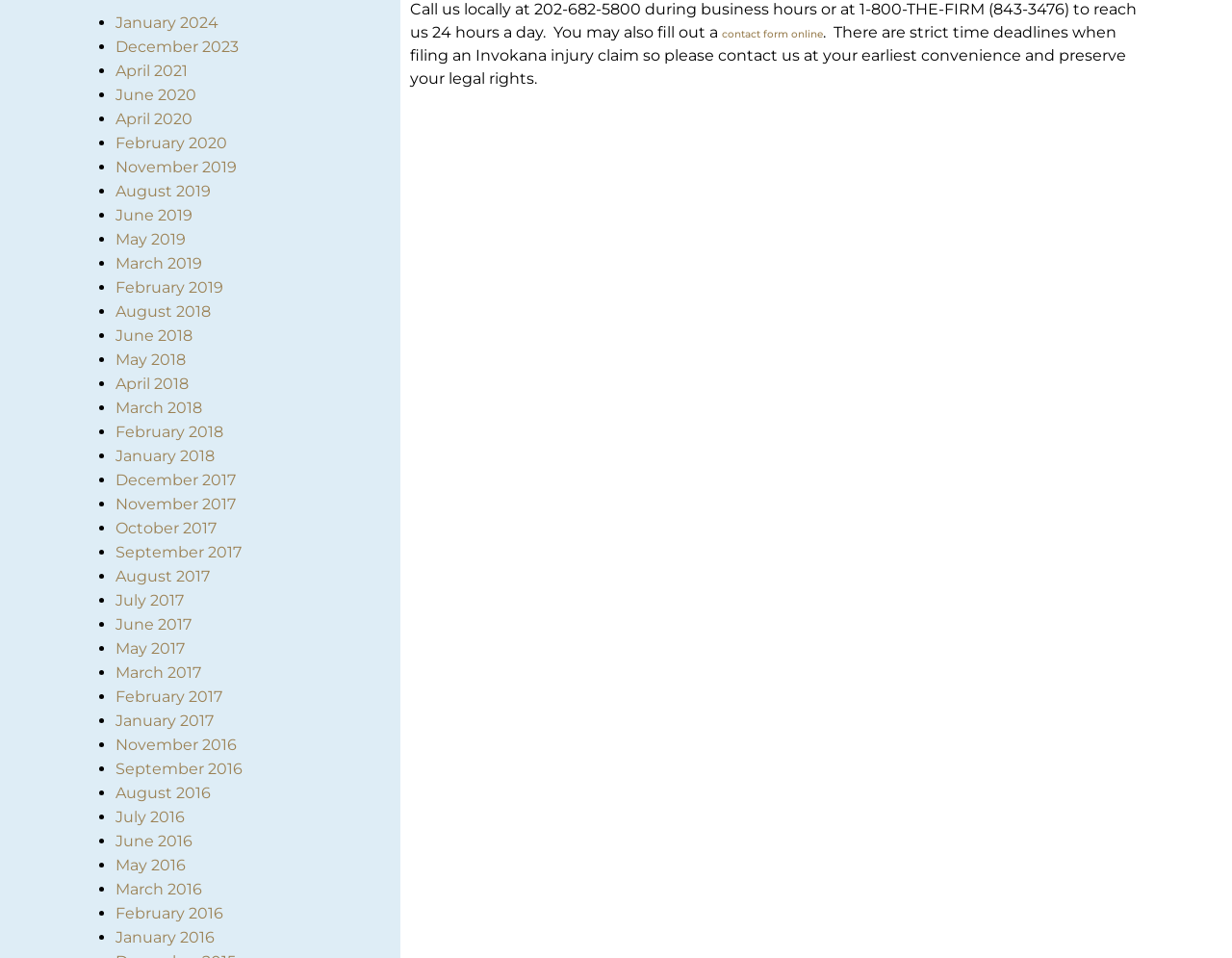Please identify the bounding box coordinates of the element I need to click to follow this instruction: "Donate to the Centre".

None